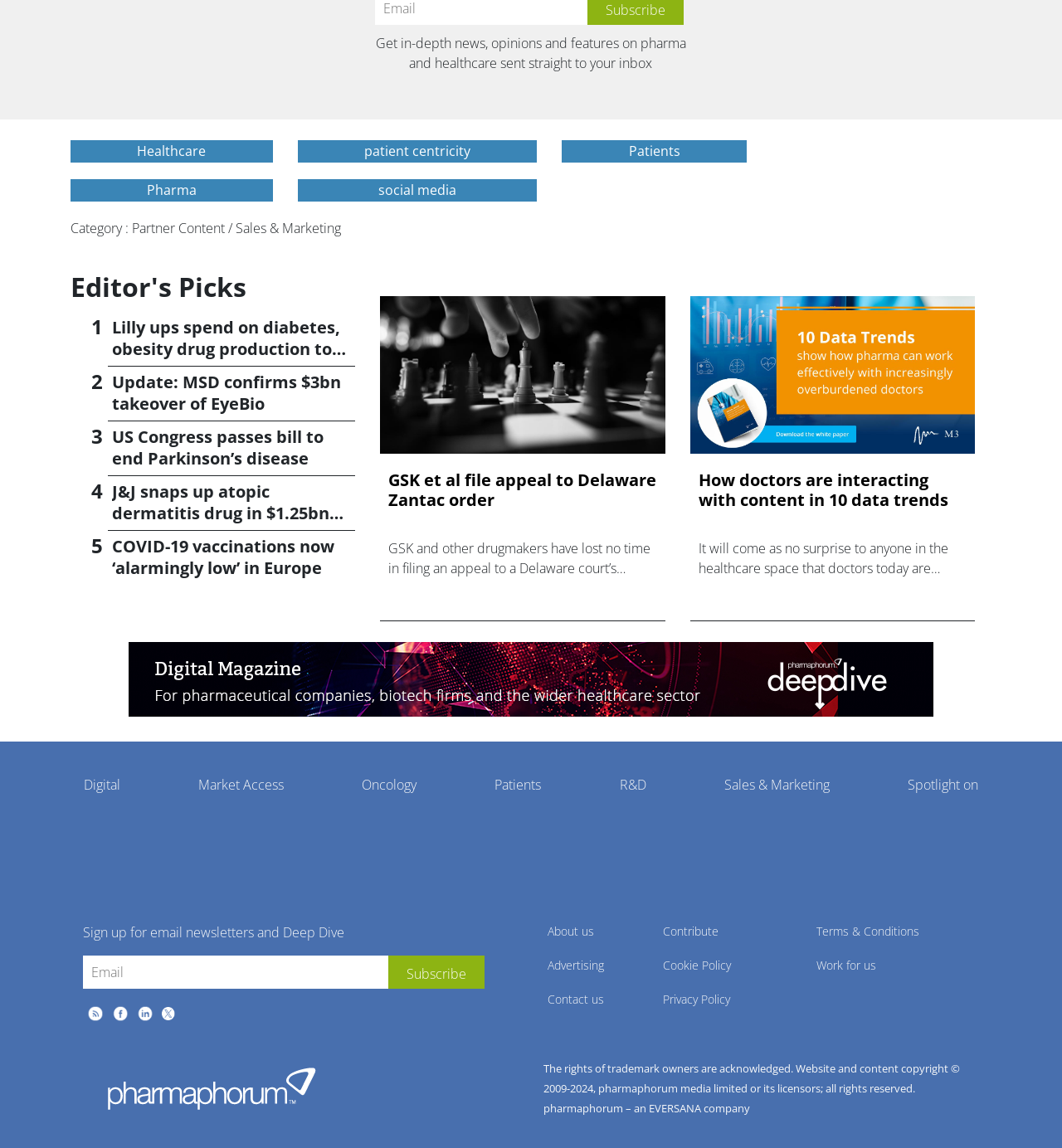Look at the image and write a detailed answer to the question: 
What is the name of the company that wrote the article 'How doctors are interacting with content in 10 data trends'?

I found the name of the company by looking at the image element with the text 'M3 - 10 Data trends white paper download banner' which is located next to the article 'How doctors are interacting with content in 10 data trends'.